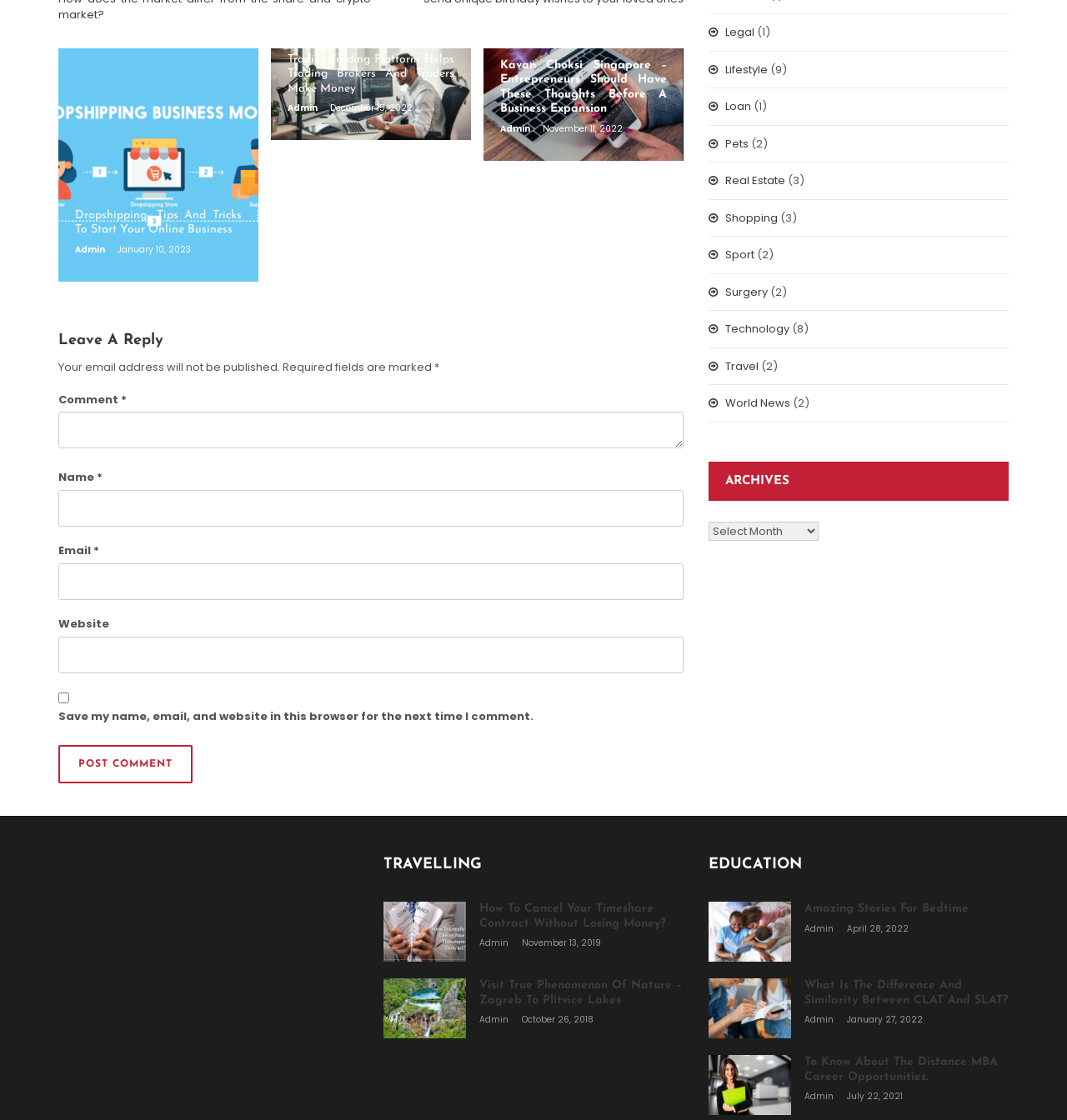Identify the bounding box coordinates necessary to click and complete the given instruction: "Select an option from the 'Archives' combobox".

[0.664, 0.465, 0.767, 0.483]